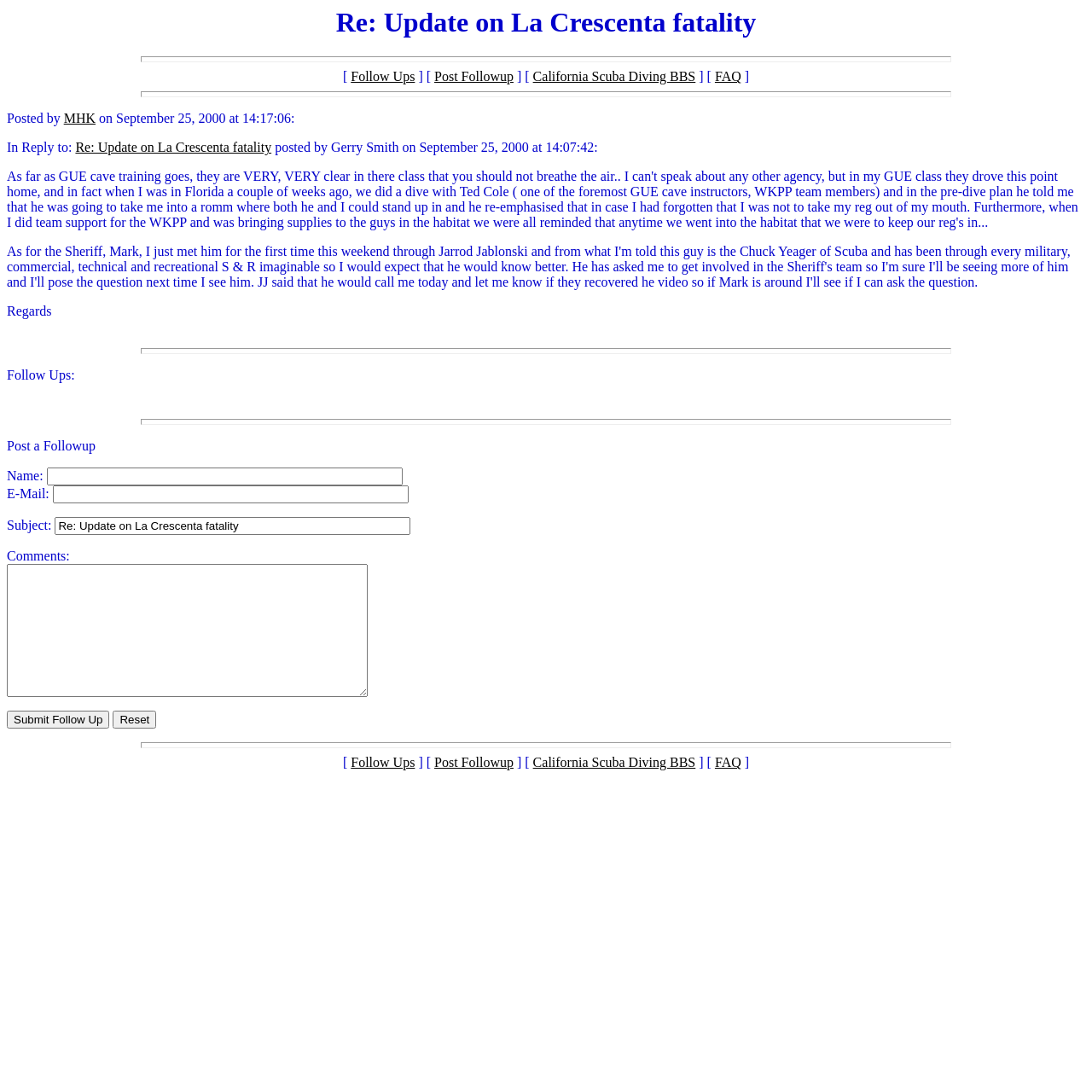Determine the bounding box coordinates for the area that should be clicked to carry out the following instruction: "Click on the 'Follow Ups' link".

[0.321, 0.064, 0.38, 0.077]